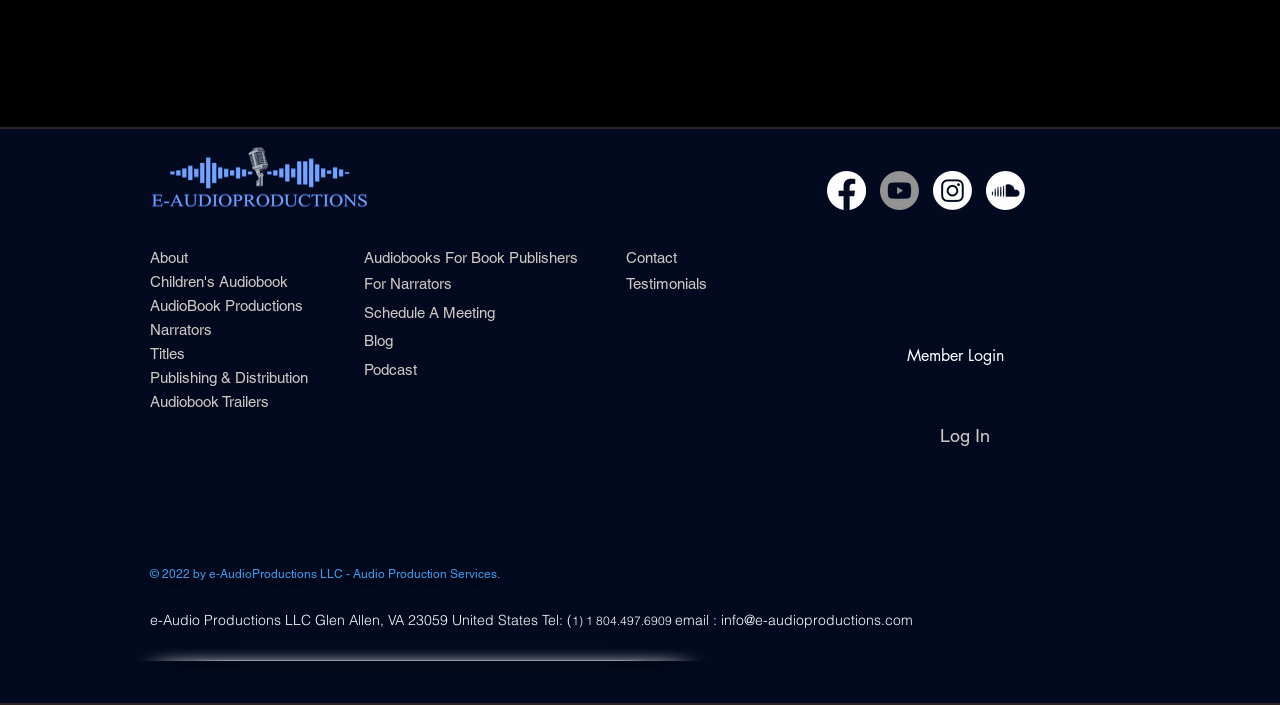Please identify the bounding box coordinates of the area that needs to be clicked to follow this instruction: "Visit the Facebook page".

[0.646, 0.243, 0.677, 0.298]